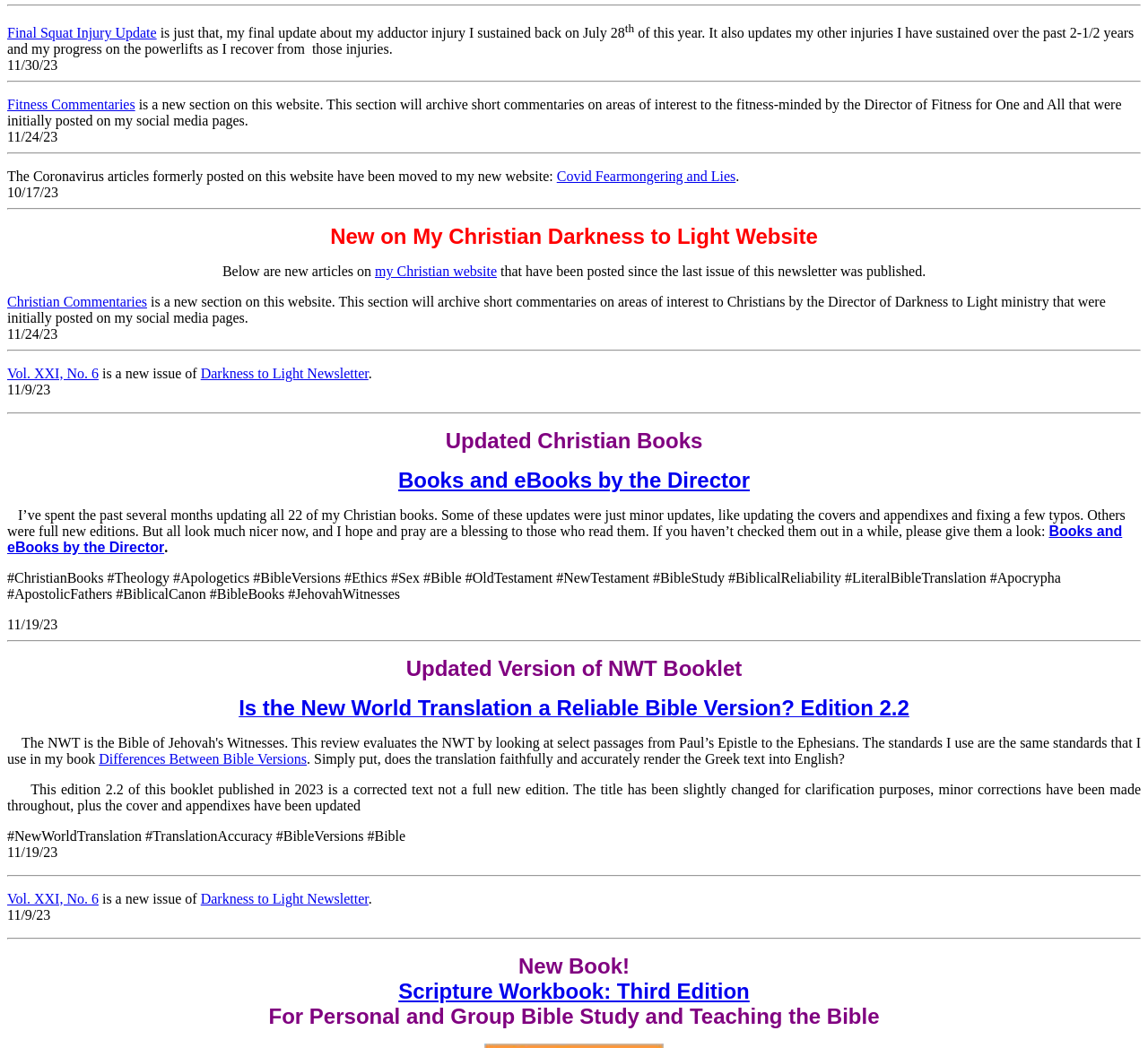What is the date of the 'Updated Version of NWT Booklet'?
Your answer should be a single word or phrase derived from the screenshot.

11/19/23